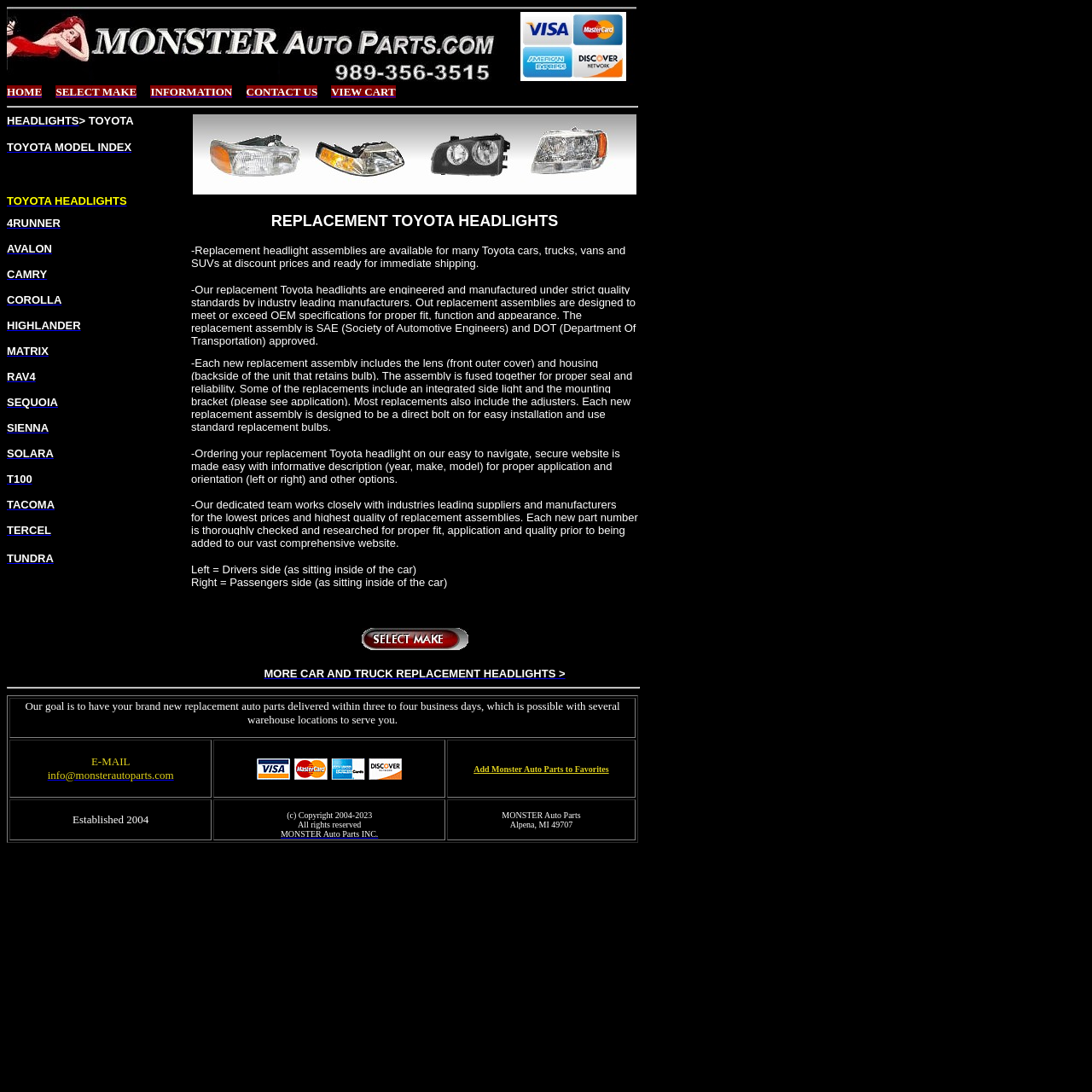Present a detailed account of what is displayed on the webpage.

This webpage is about replacement Toyota headlight assemblies sold by Monster Auto Parts. At the top, there is a navigation menu with links to "HOME", "SELECT MAKE", "INFORMATION", "CONTACT US", and "VIEW CART". Below the menu, there is a section dedicated to Toyota headlights, with a heading "HEADLIGHTS > TOYOTA" and a list of Toyota models, including 4Runner, Avalon, Camry, Corolla, Highlander, Matrix, RAV4, Sequoia, Sienna, Solara, T100, Tacoma, Tercel, and Tundra.

The main content of the page describes the replacement headlight assemblies, stating that they are available for many Toyota cars, trucks, vans, and SUVs at discount prices and are ready for immediate shipping. The assemblies are engineered and manufactured under strict quality standards and are designed to meet or exceed OEM specifications. The page also explains that each new replacement assembly includes the lens and housing, and some replacements include an integrated side light and mounting bracket.

Additionally, the page provides information on how to order a replacement Toyota headlight, stating that the website is easy to navigate and secure, with informative descriptions for proper application and orientation. The page also mentions that the company's dedicated team works closely with leading suppliers and manufacturers to ensure the lowest prices and highest quality of replacement assemblies.

At the bottom of the page, there is a section with the company's contact information, including an email address and a physical address in Alpena, Michigan. There is also a copyright notice and a link to add Monster Auto Parts to favorites.